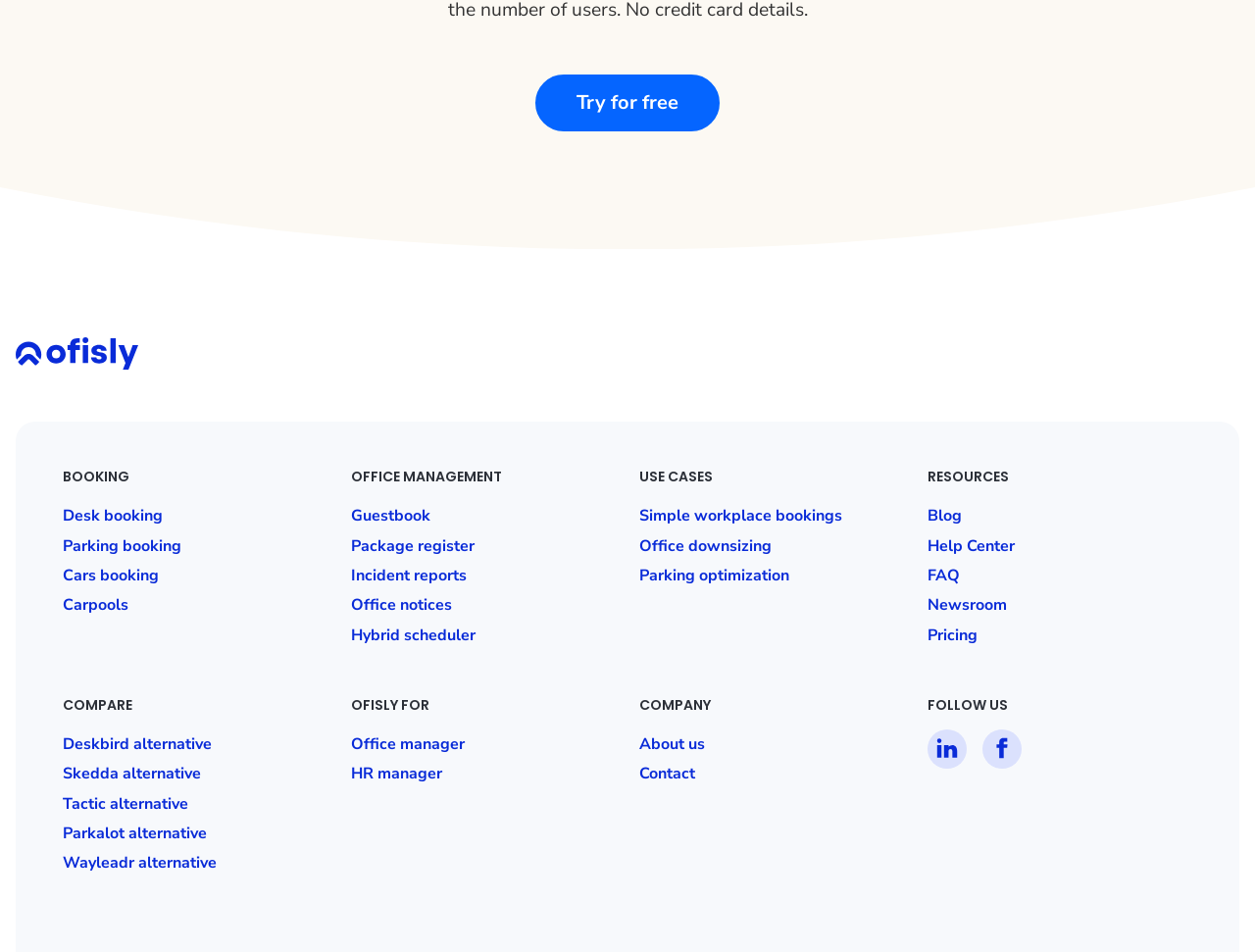Using the description "Office downsizing", locate and provide the bounding box of the UI element.

[0.509, 0.562, 0.615, 0.584]